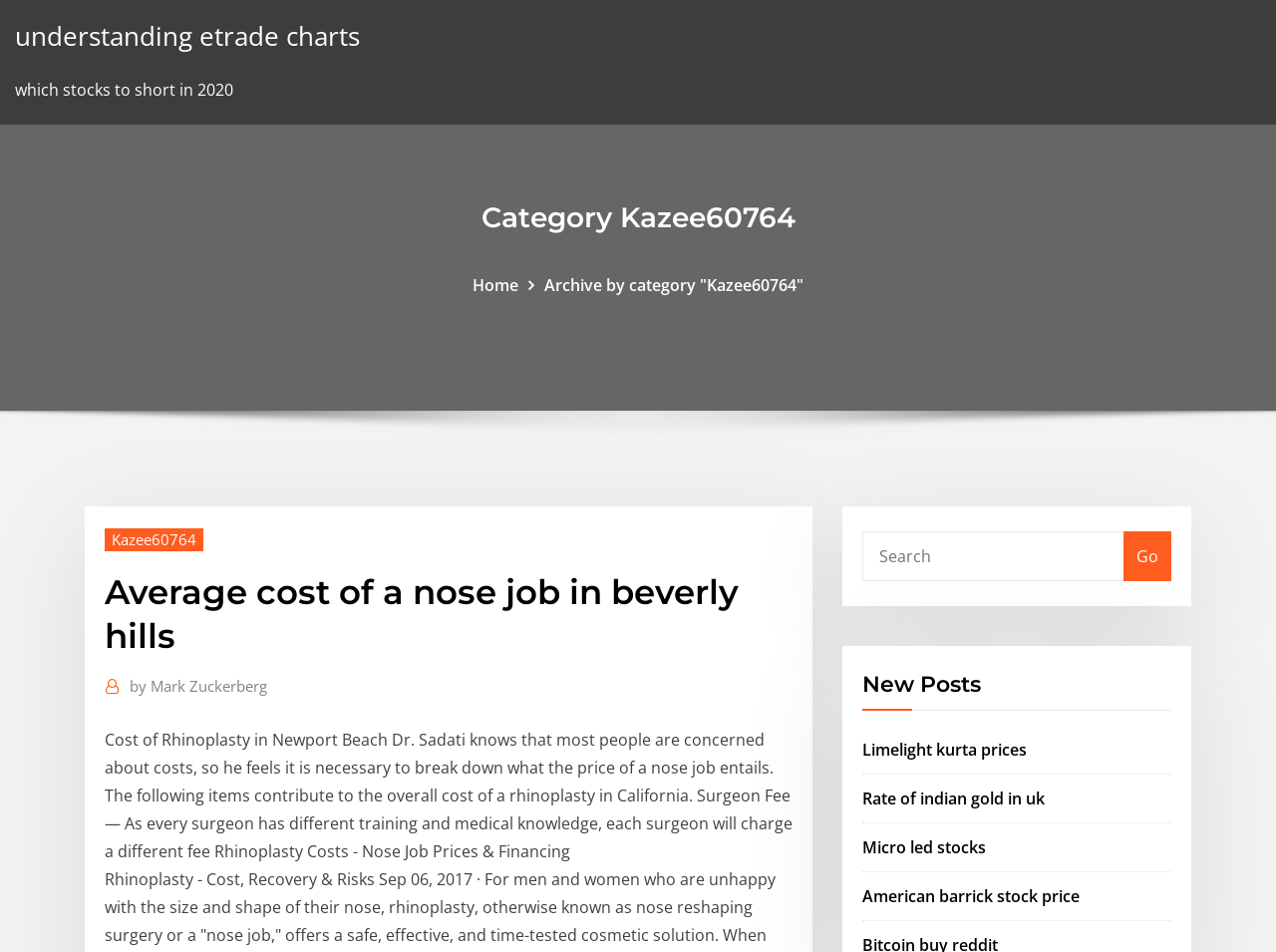Please locate the bounding box coordinates of the element that needs to be clicked to achieve the following instruction: "view posts in category Kazee60764". The coordinates should be four float numbers between 0 and 1, i.e., [left, top, right, bottom].

[0.427, 0.288, 0.63, 0.311]